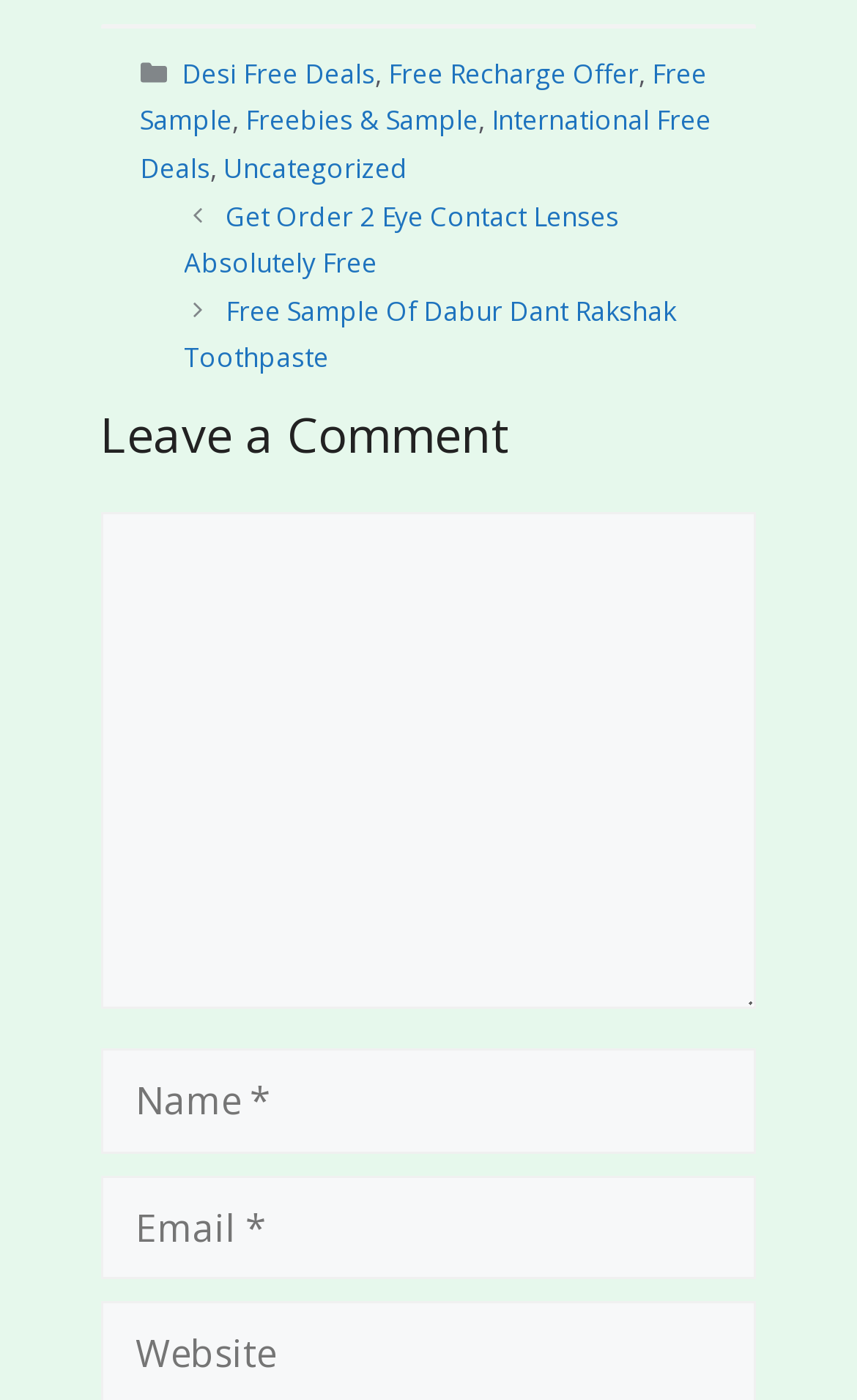Determine the bounding box coordinates for the clickable element to execute this instruction: "Click on the link to get free eye contact lenses". Provide the coordinates as four float numbers between 0 and 1, i.e., [left, top, right, bottom].

[0.214, 0.007, 0.723, 0.067]